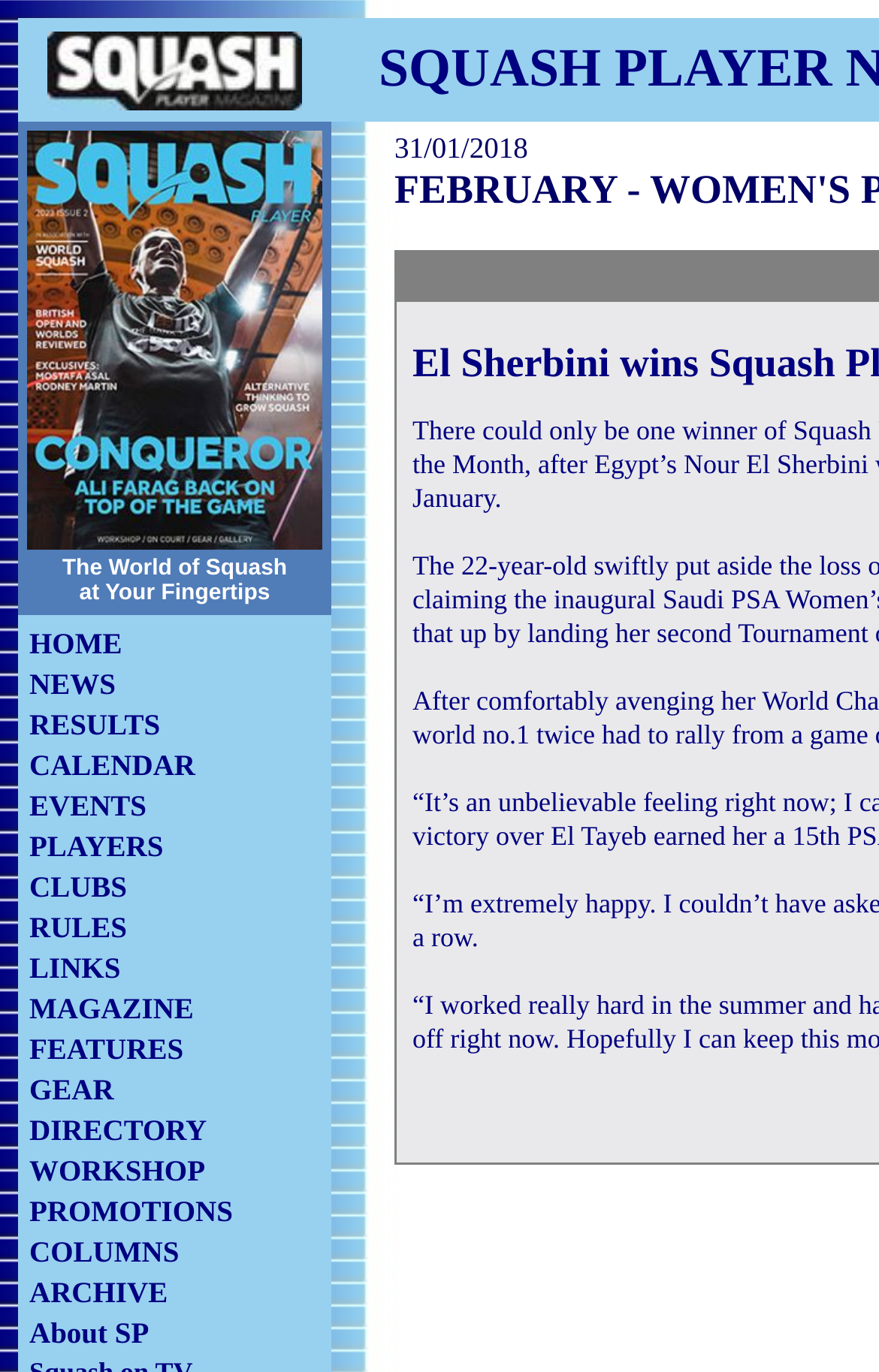How many main links are there on this website?
Based on the image, answer the question with as much detail as possible.

By counting the number of gridcells with links, I can see that there are 18 main links on this website, including 'HOME', 'NEWS', 'RESULTS', and so on.